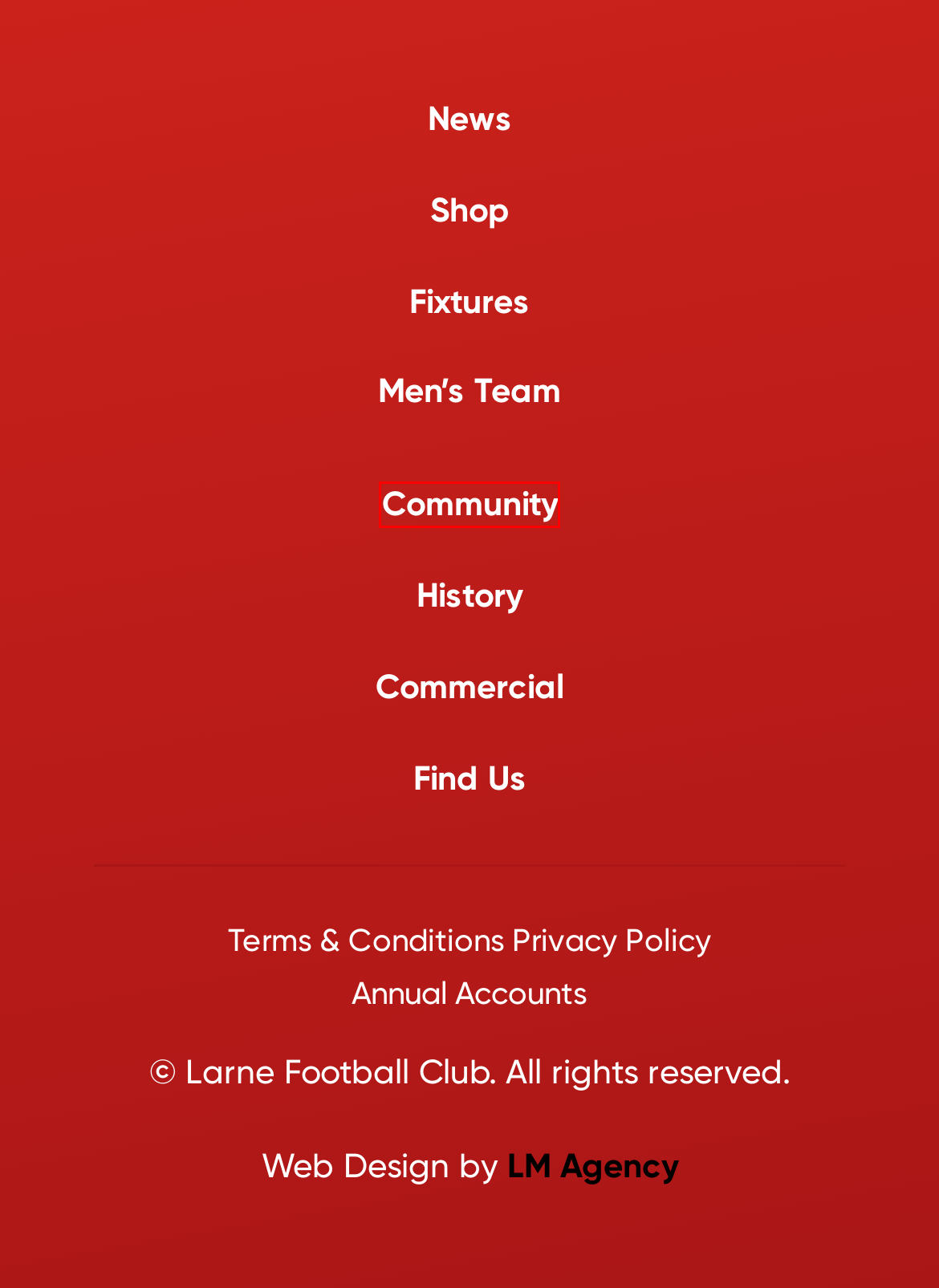Consider the screenshot of a webpage with a red bounding box and select the webpage description that best describes the new page that appears after clicking the element inside the red box. Here are the candidates:
A. Find Us | Larne FC | Official Website
B. Community 365 | Larne FC | Official Website
C. Website Terms of Use | Larne FC | Official Website
D. Commercial | Larne FC | Official Website
E. LM Agency | Results Driven Digital Marketing Agency
F. History | Larne FC | Official Website
G. Mens Players | Larne FC | Official Website
H. News | Larne FC | Official Website

B